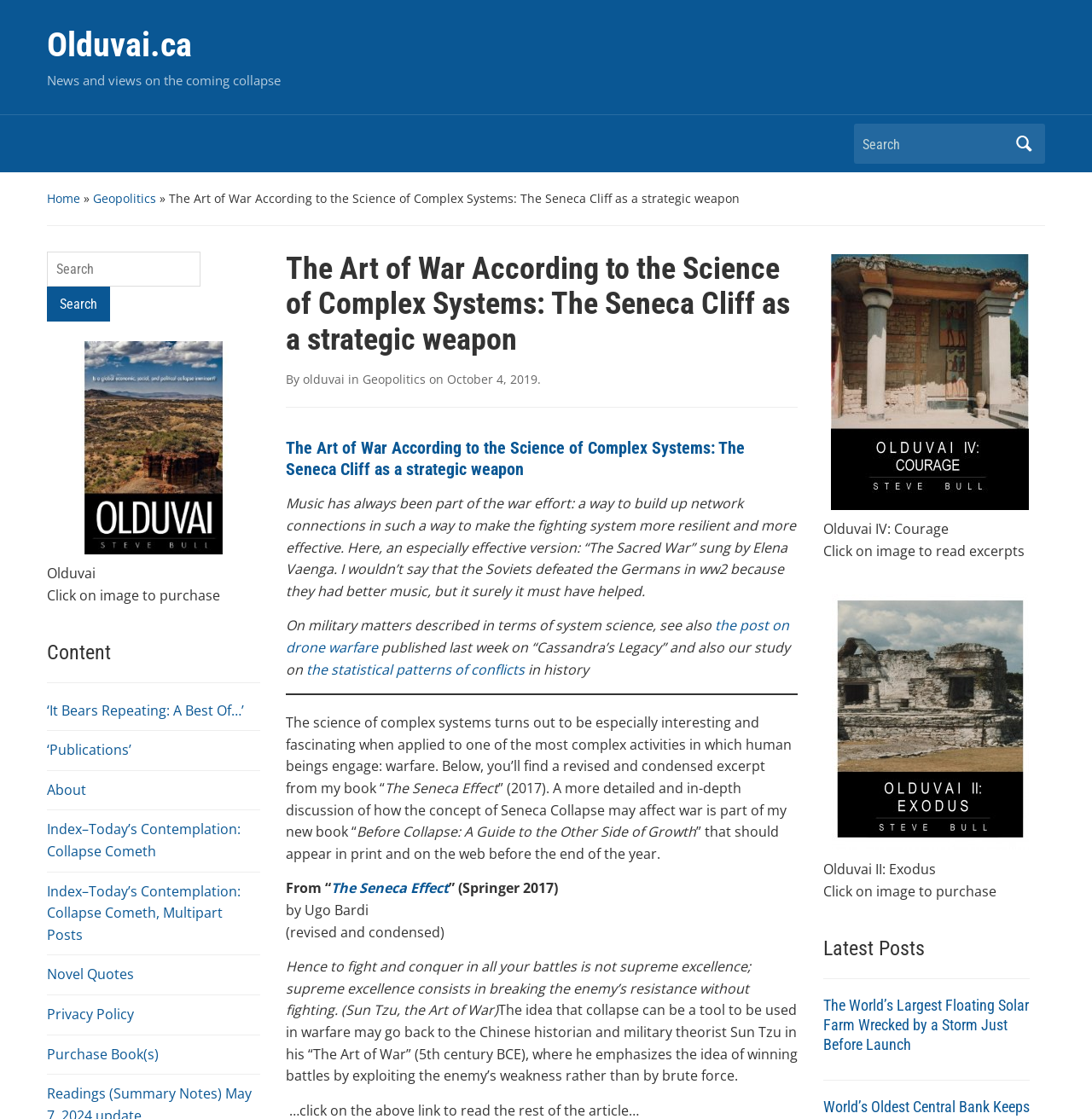Please identify the bounding box coordinates of the region to click in order to complete the task: "Purchase Book(s)". The coordinates must be four float numbers between 0 and 1, specified as [left, top, right, bottom].

[0.043, 0.933, 0.145, 0.95]